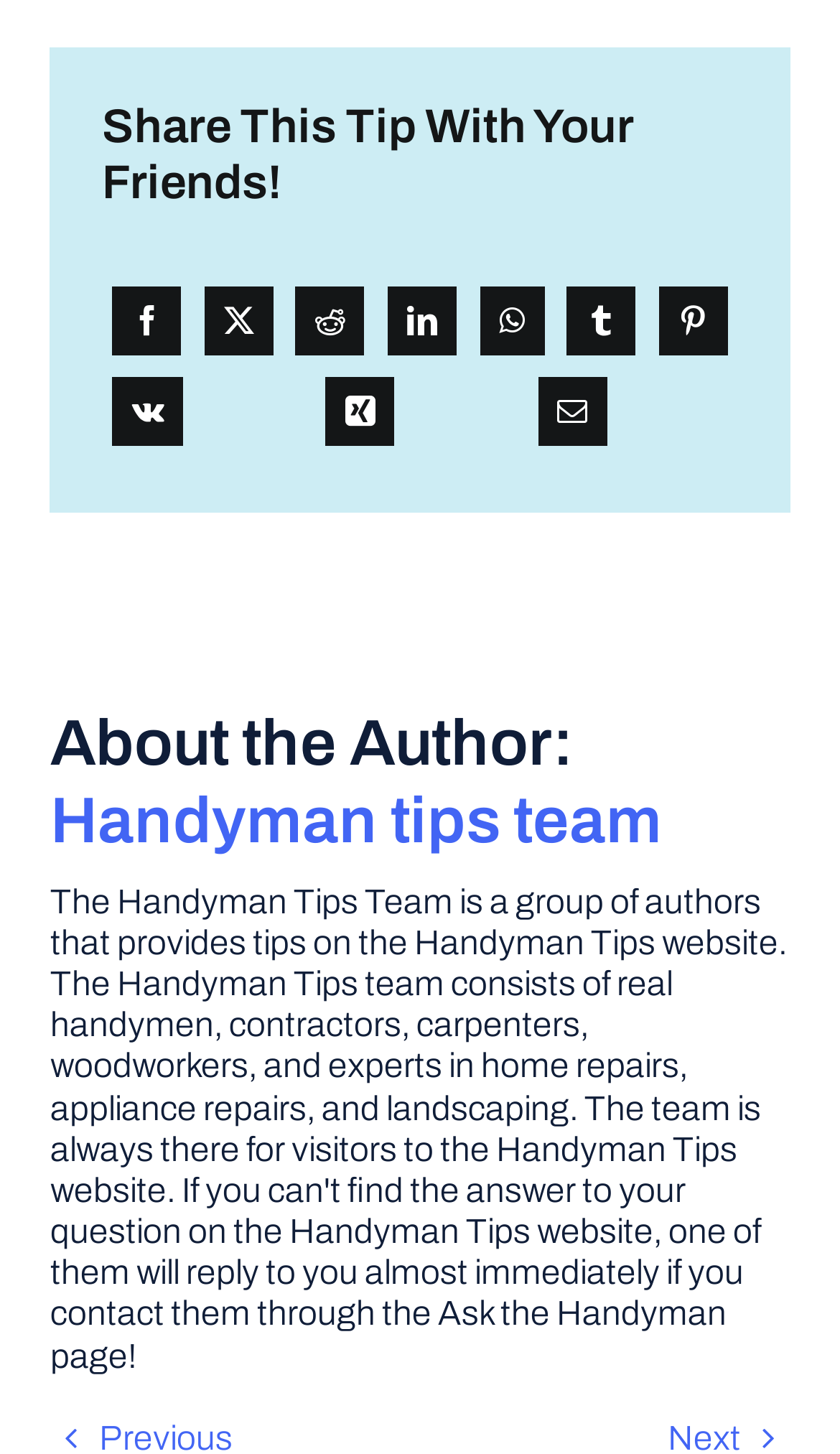Who is the author of this tip?
Look at the image and construct a detailed response to the question.

The heading 'About the Author' mentions that the author of this tip is the Handyman tips team, which is also a clickable link.